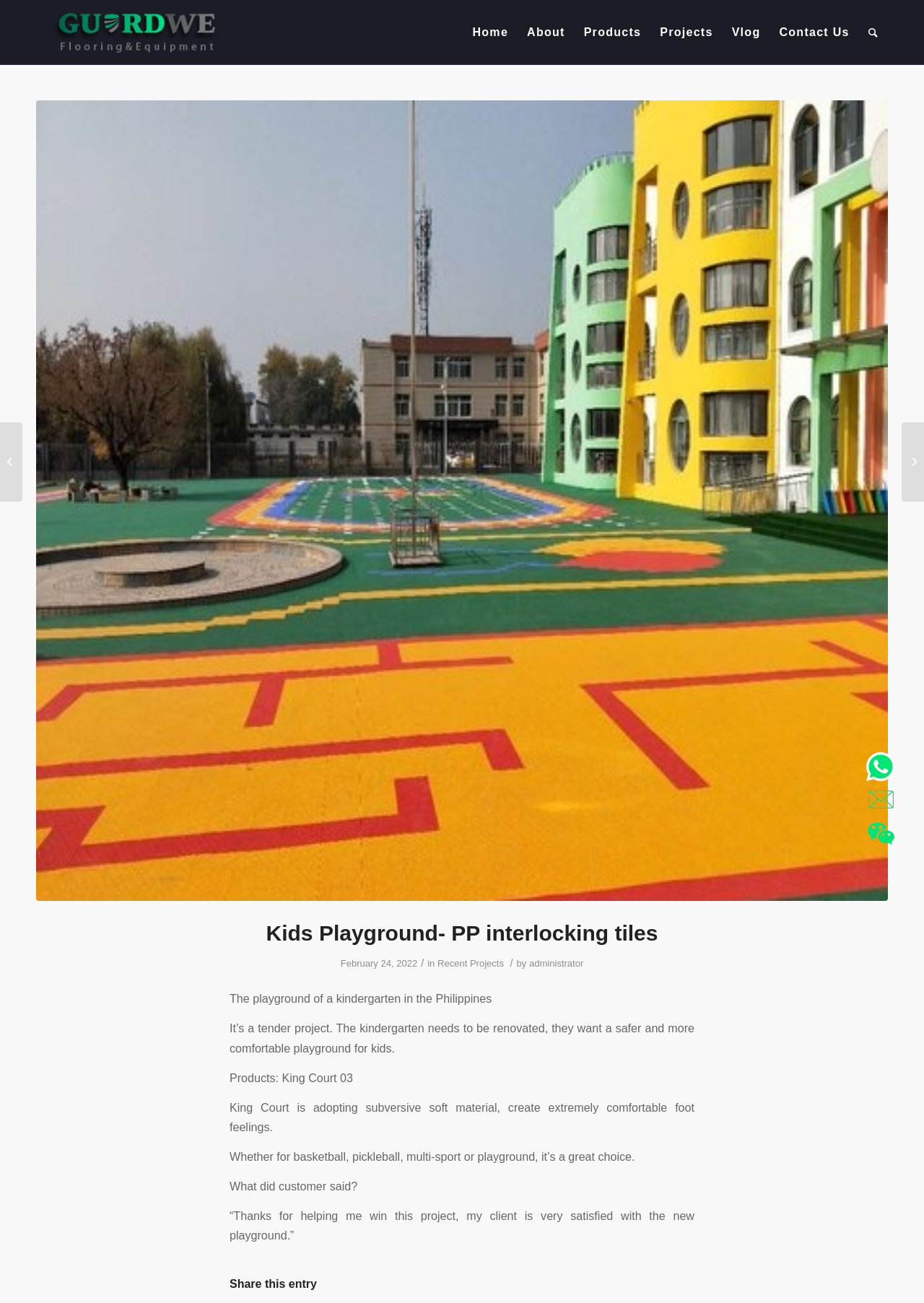Refer to the screenshot and give an in-depth answer to this question: What is the customer's feedback about the new playground?

The customer's feedback can be found in the quote '“Thanks for helping me win this project, my client is very satisfied with the new playground.”' which is located at the bottom of the webpage.